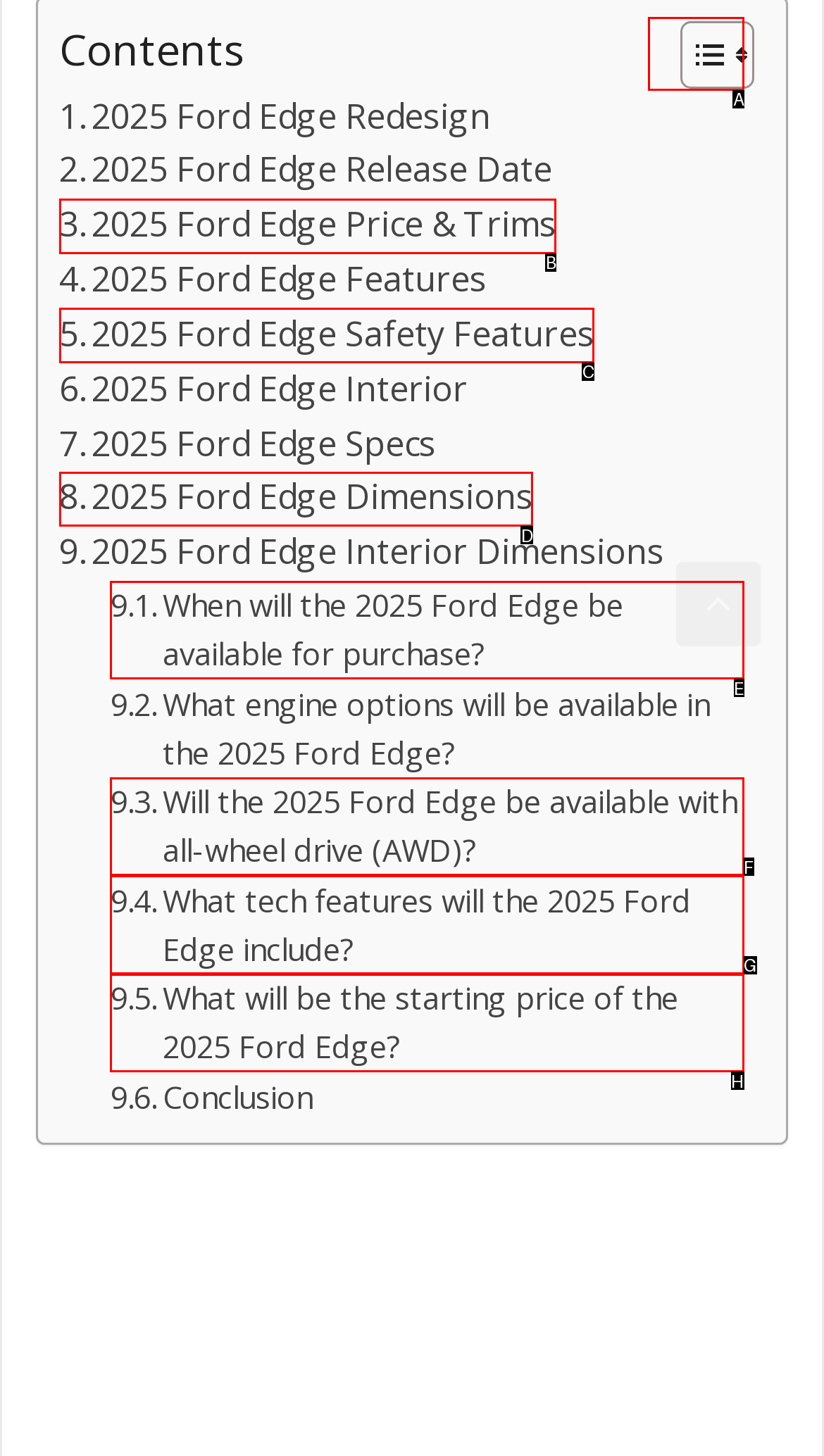Determine the letter of the UI element that you need to click to perform the task: Toggle table of contents.
Provide your answer with the appropriate option's letter.

A